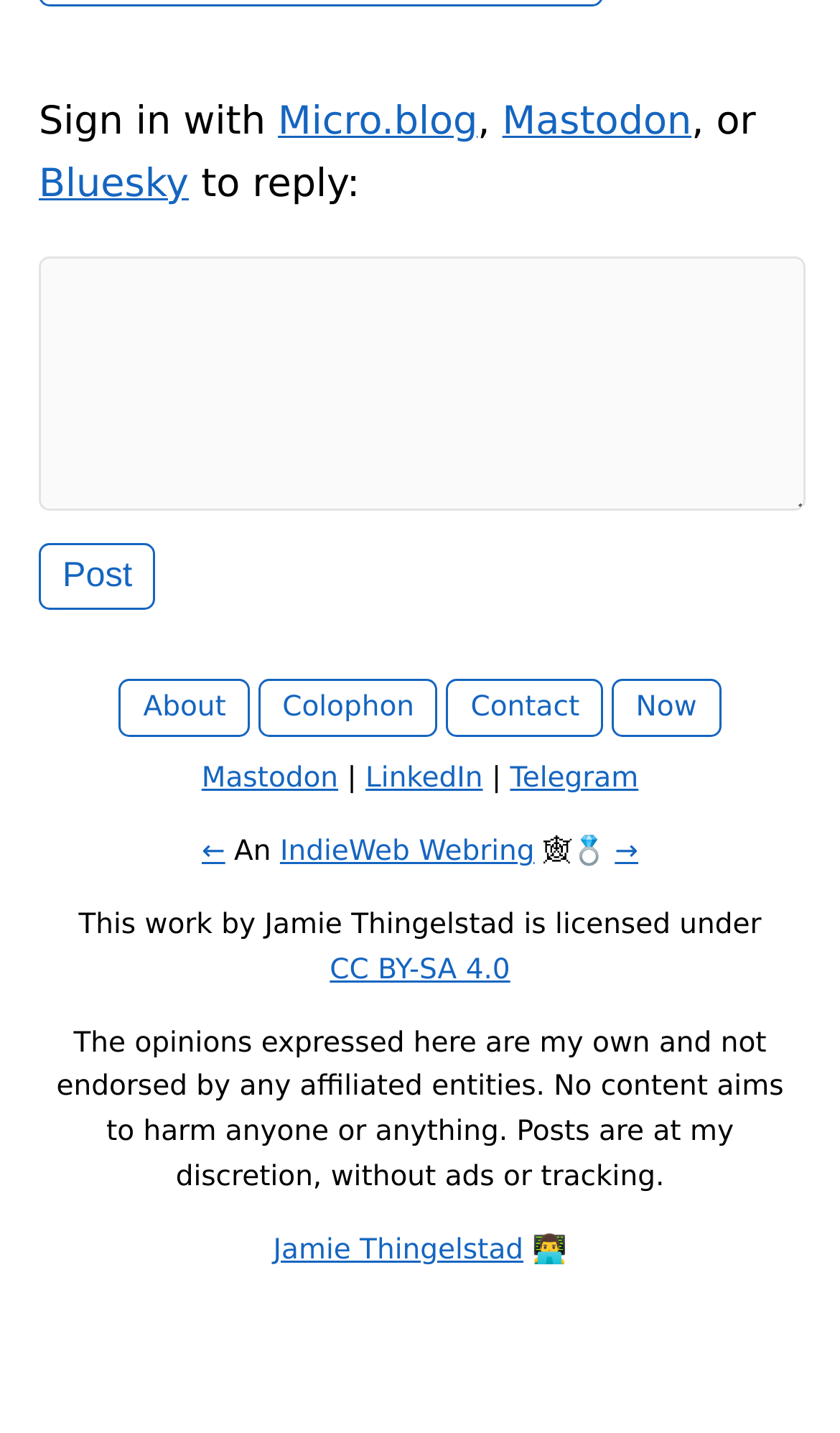Determine the bounding box coordinates of the element's region needed to click to follow the instruction: "Post a reply". Provide these coordinates as four float numbers between 0 and 1, formatted as [left, top, right, bottom].

[0.046, 0.378, 0.186, 0.425]